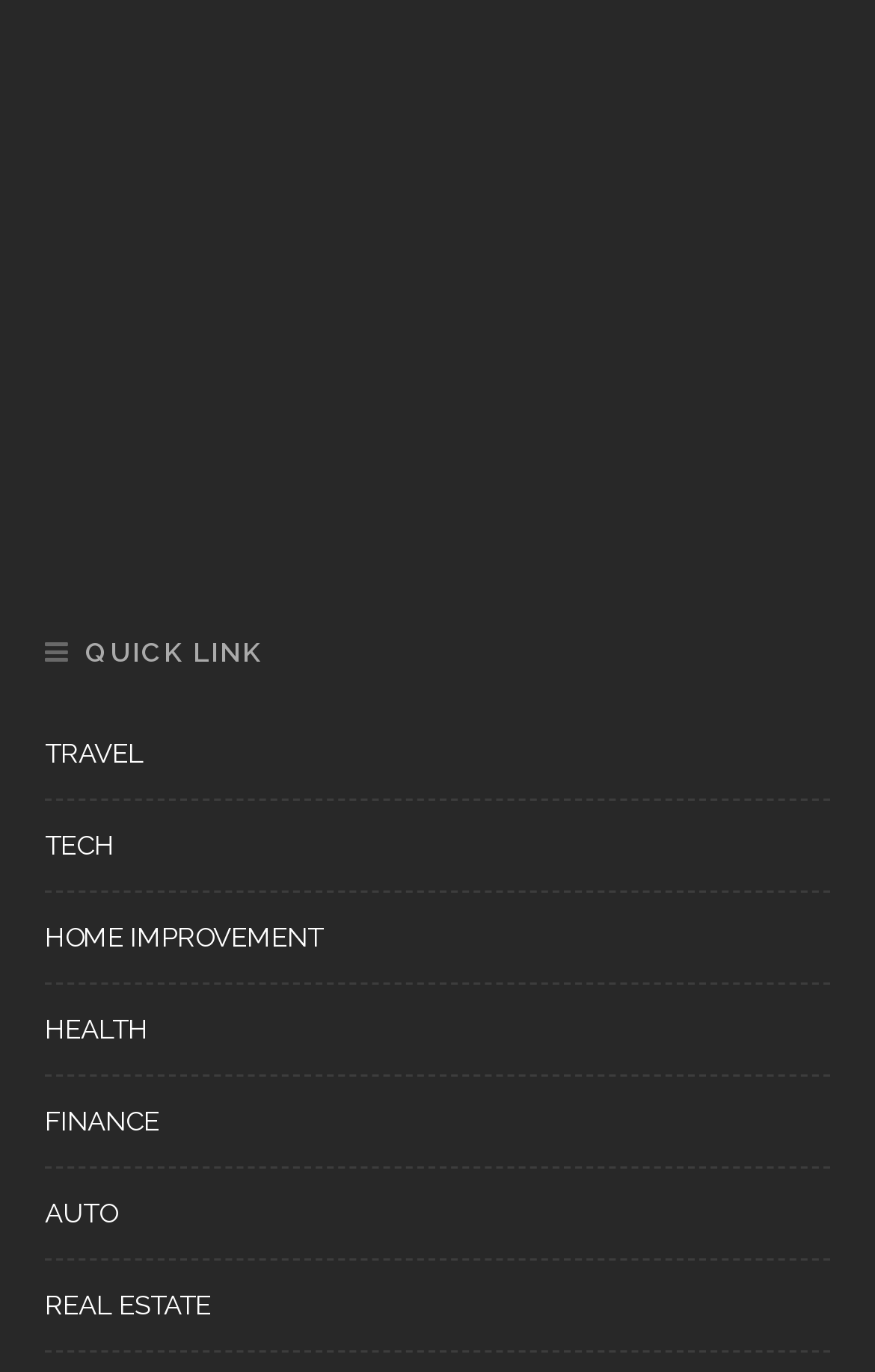Find and specify the bounding box coordinates that correspond to the clickable region for the instruction: "Explore 9 Most Common Questions To Ask About Dental Implants".

[0.051, 0.32, 0.179, 0.346]